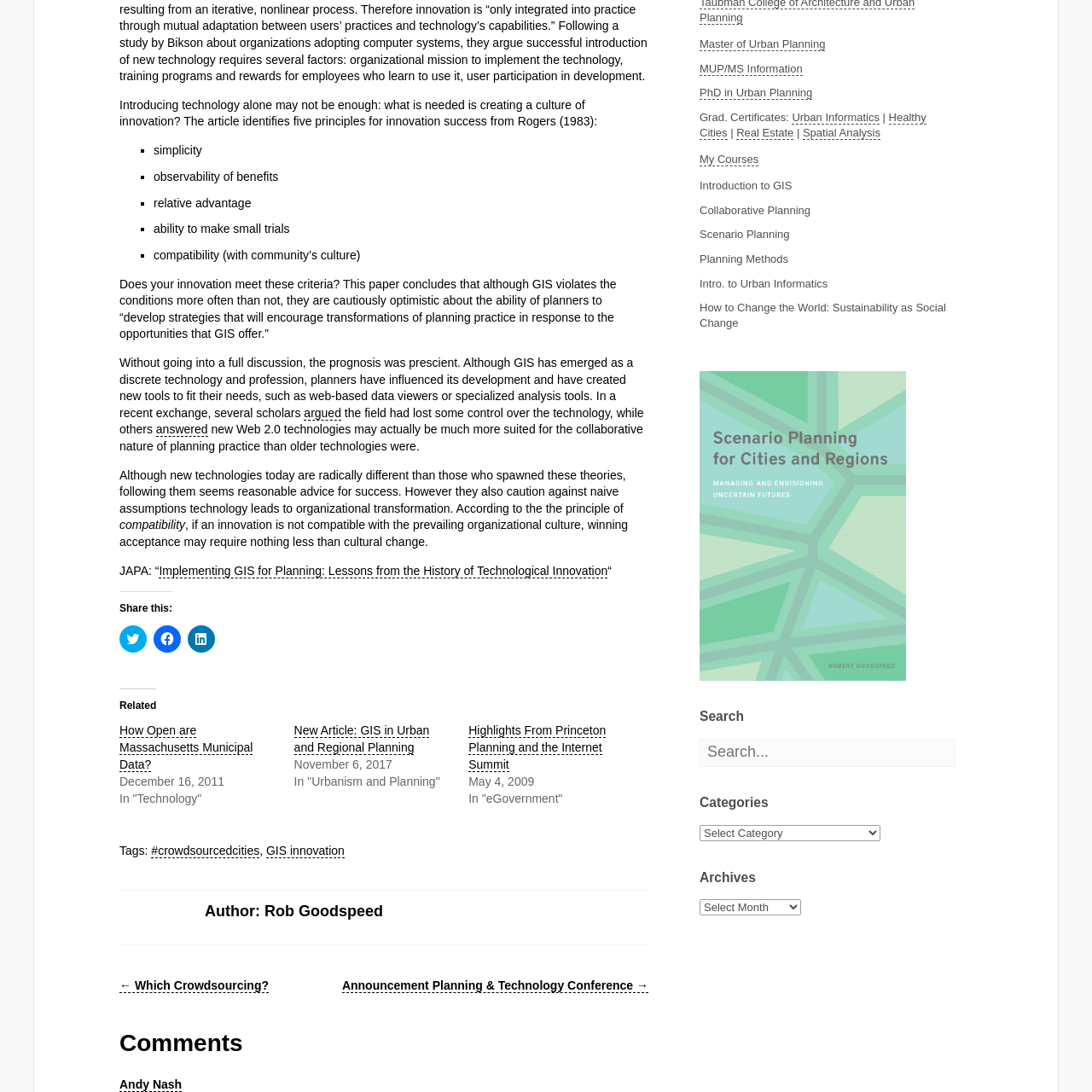Using the given element description, provide the bounding box coordinates (top-left x, top-left y, bottom-right x, bottom-right y) for the corresponding UI element in the screenshot: name="s" placeholder="Search..."

[0.641, 0.676, 0.875, 0.702]